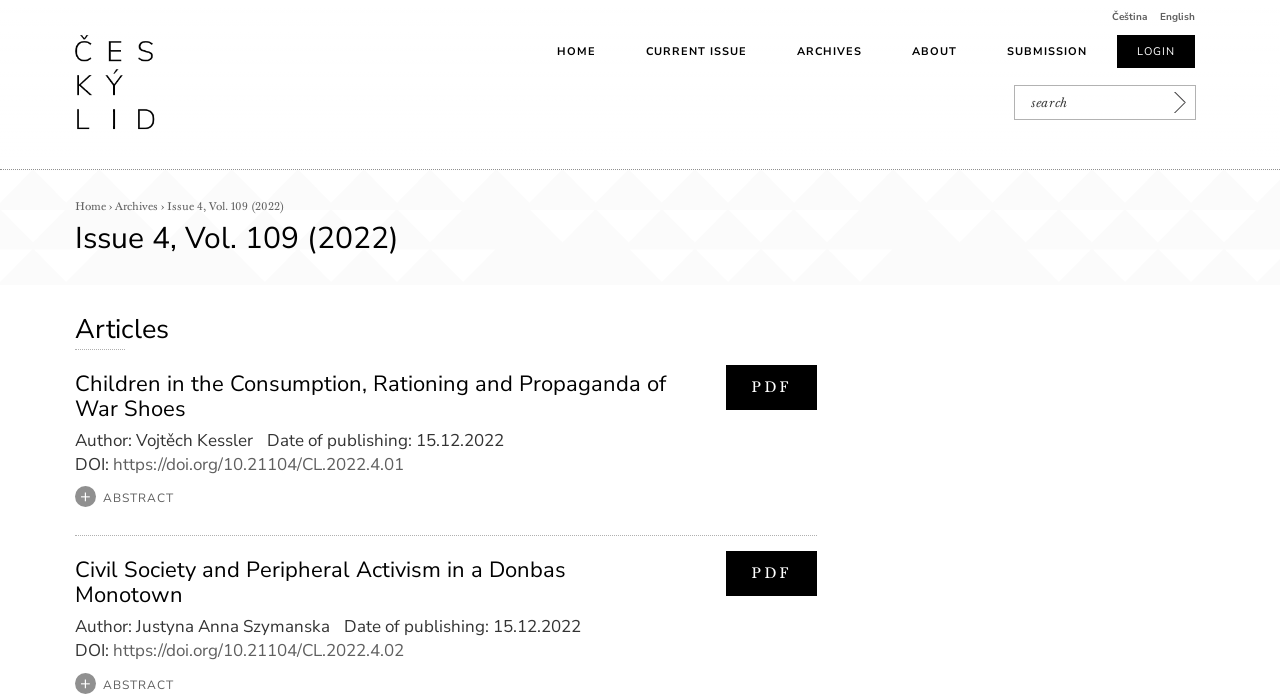What is the language of the webpage?
Provide an in-depth and detailed explanation in response to the question.

The webpage provides language options, including 'Čeština' and 'English', indicating that the webpage is available in both Czech and English languages.